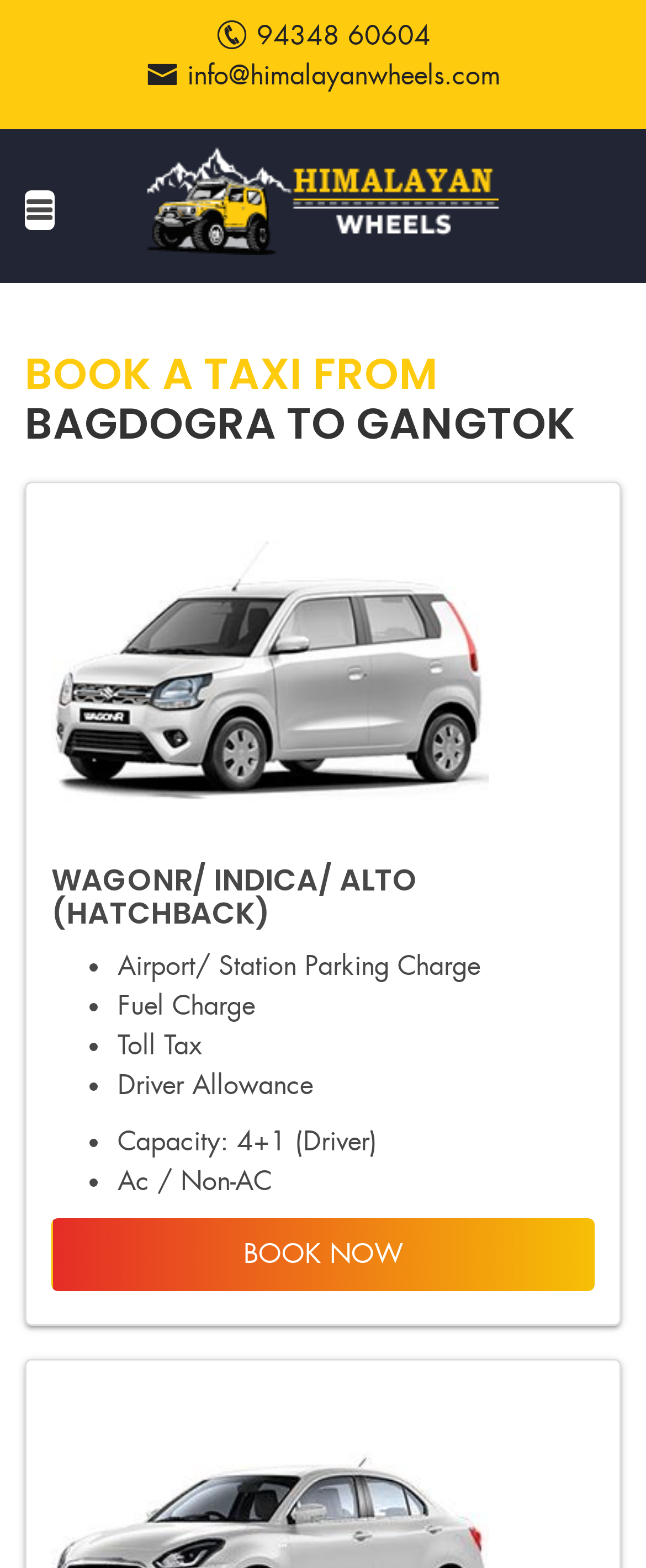Given the following UI element description: "info@himalayanwheels.com", find the bounding box coordinates in the webpage screenshot.

[0.226, 0.037, 0.774, 0.059]